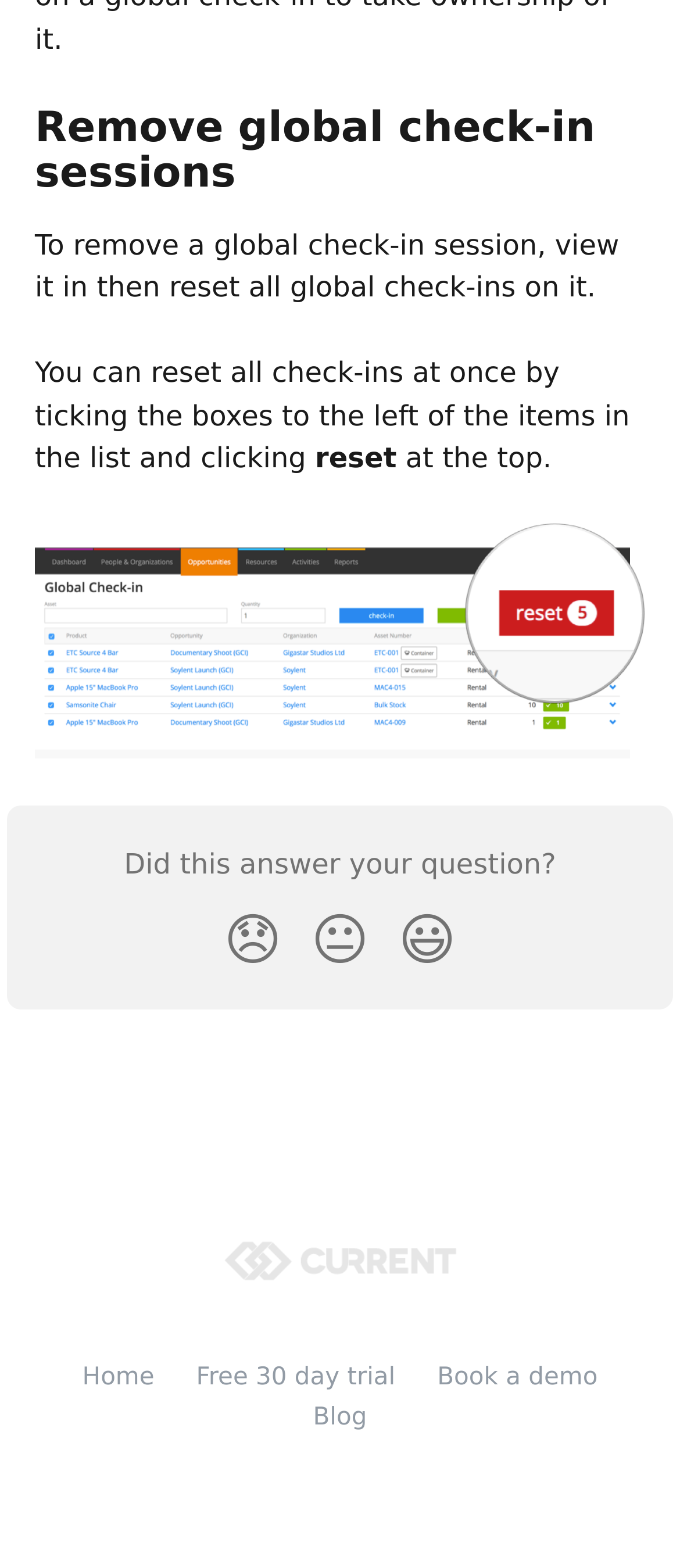Pinpoint the bounding box coordinates of the area that should be clicked to complete the following instruction: "Go to the Home page". The coordinates must be given as four float numbers between 0 and 1, i.e., [left, top, right, bottom].

[0.121, 0.87, 0.227, 0.888]